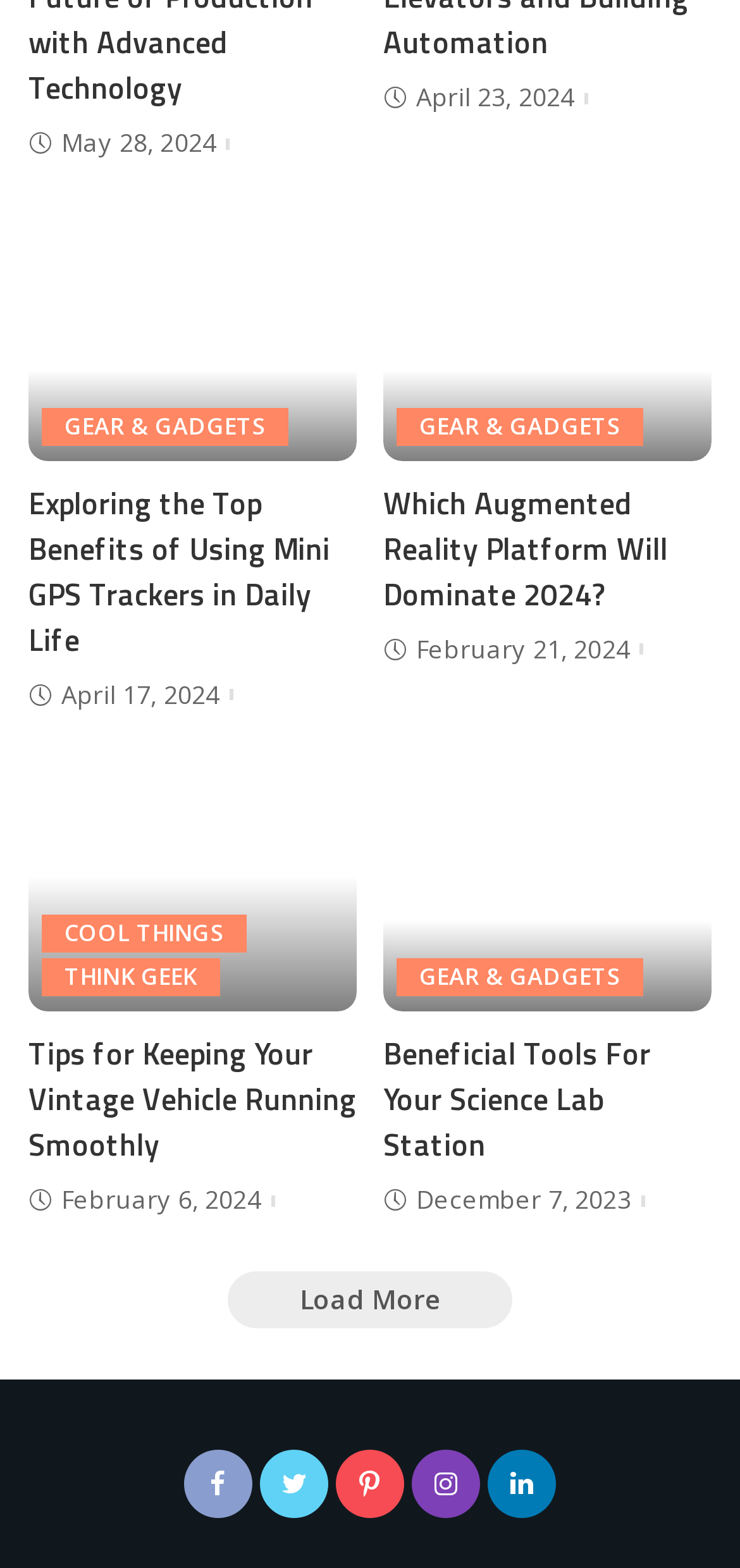Determine the bounding box for the UI element as described: "Gear & Gadgets". The coordinates should be represented as four float numbers between 0 and 1, formatted as [left, top, right, bottom].

[0.536, 0.612, 0.87, 0.636]